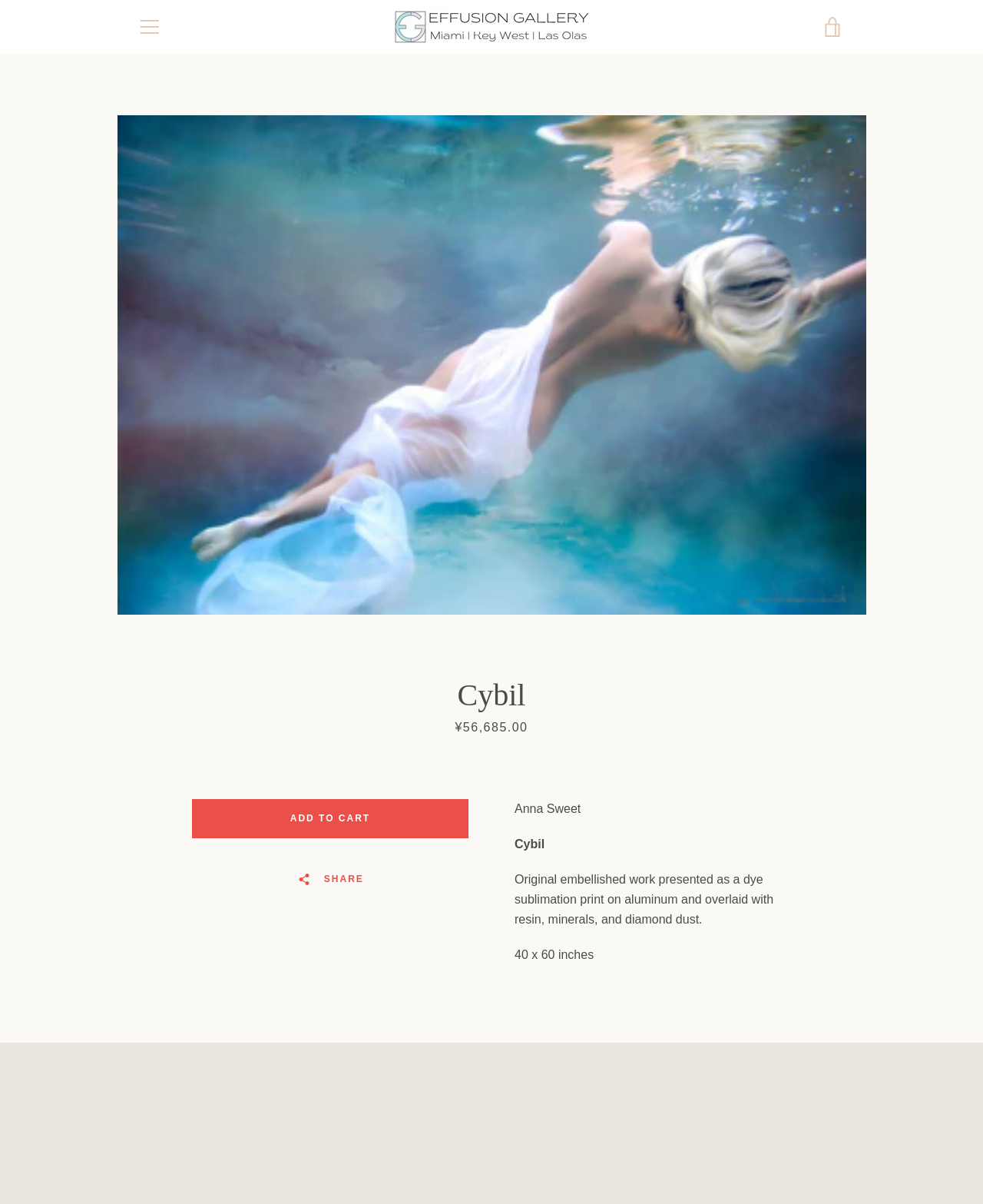Please identify the bounding box coordinates of the clickable area that will fulfill the following instruction: "Share on social media". The coordinates should be in the format of four float numbers between 0 and 1, i.e., [left, top, right, bottom].

[0.286, 0.709, 0.386, 0.751]